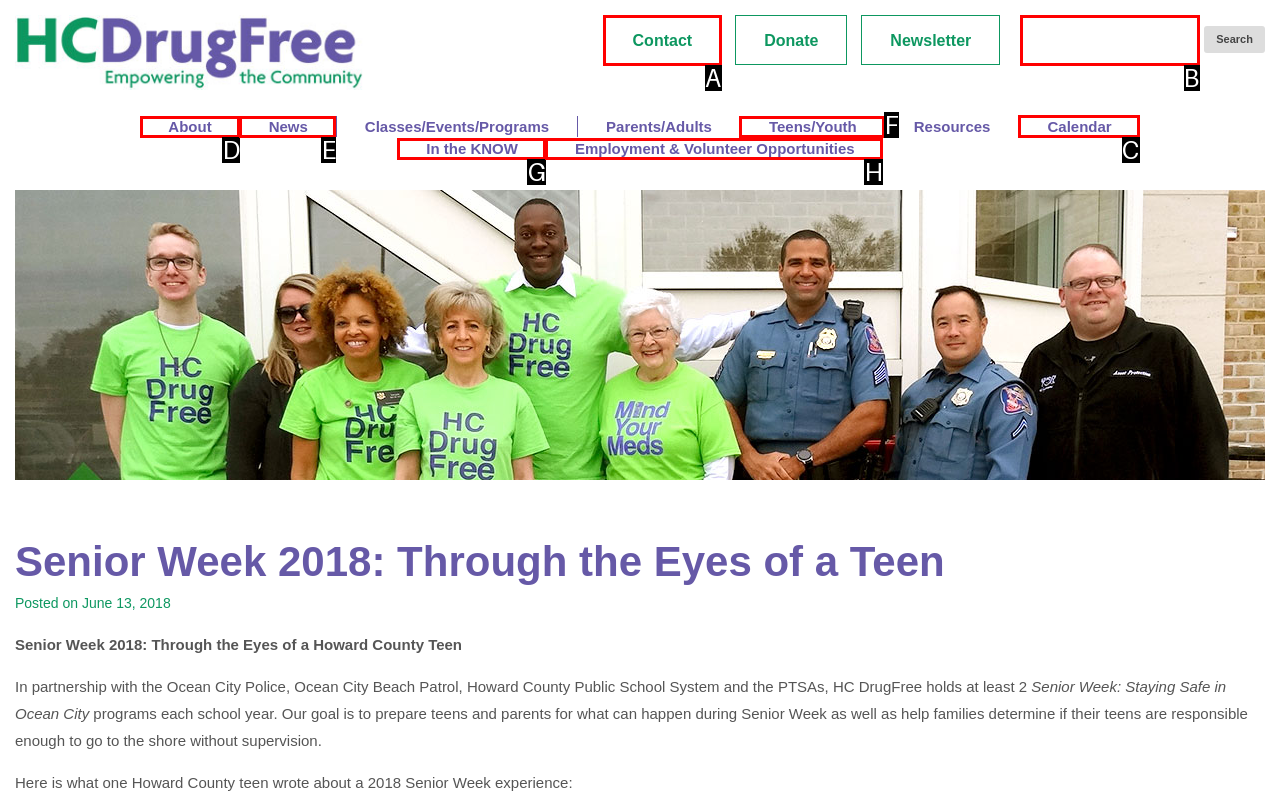Identify which lettered option to click to carry out the task: Go to the 'Calendar'. Provide the letter as your answer.

C